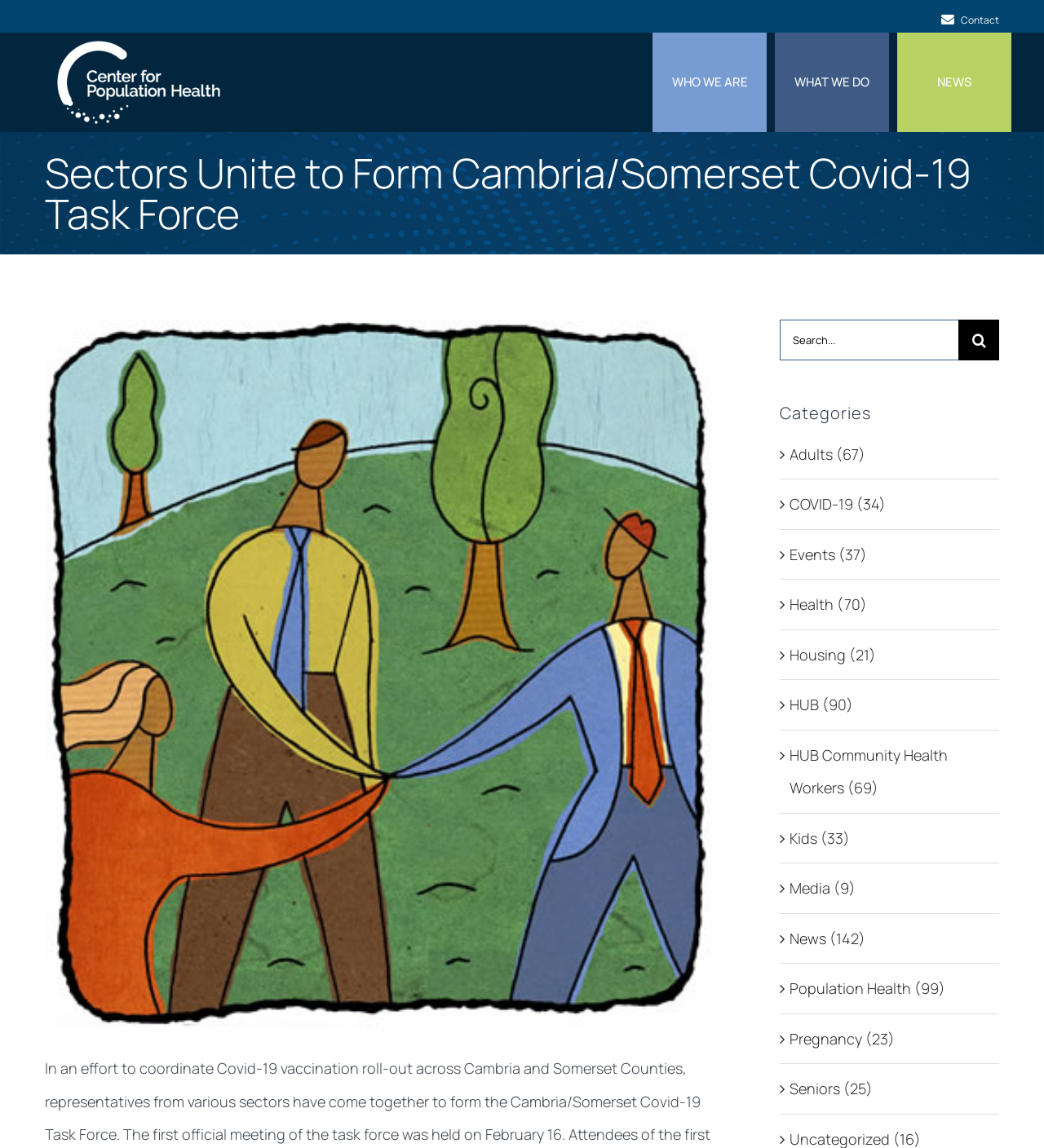Please reply with a single word or brief phrase to the question: 
What is the purpose of the search box?

To search the website